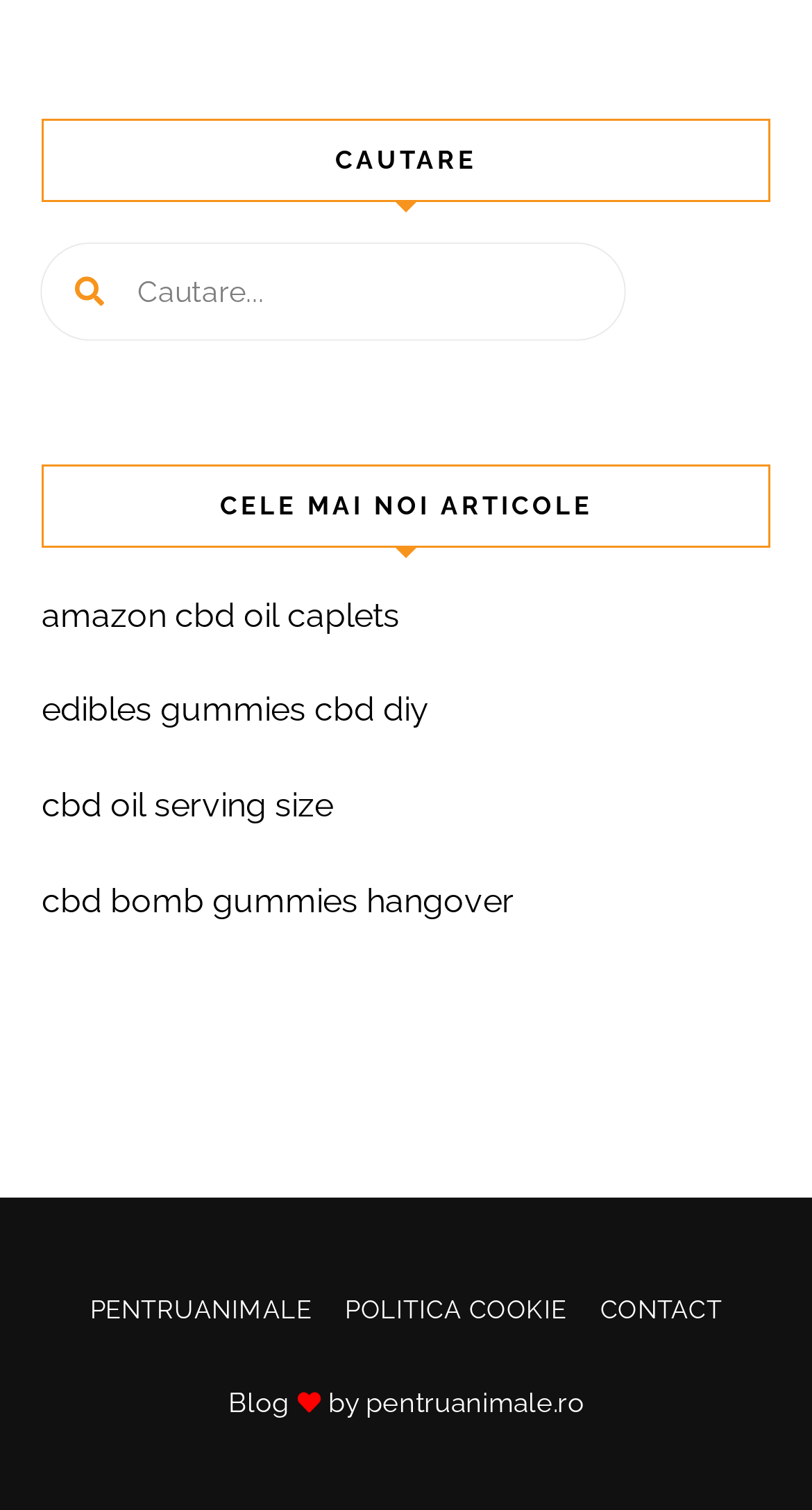Refer to the image and answer the question with as much detail as possible: How many links are there in the 'CELE MAI NOI ARTICOLE' section?

The 'CELE MAI NOI ARTICOLE' section is located below the search box, and it contains four links: 'amazon cbd oil caplets', 'edibles gummies cbd diy', 'cbd oil serving size', and 'cbd bomb gummies hangover'.